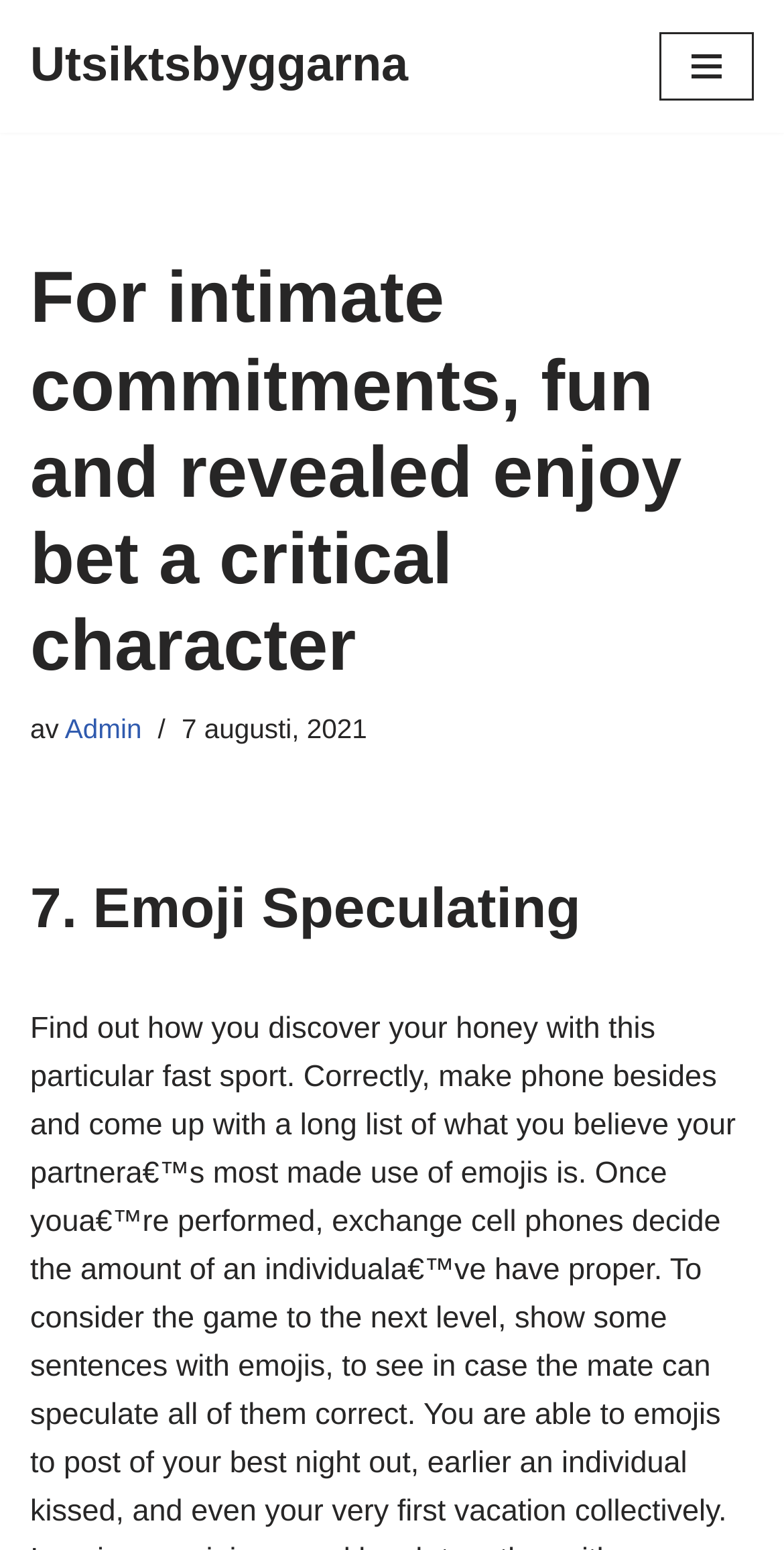Extract the top-level heading from the webpage and provide its text.

For intimate commitments, fun and revealed enjoy bet a critical character